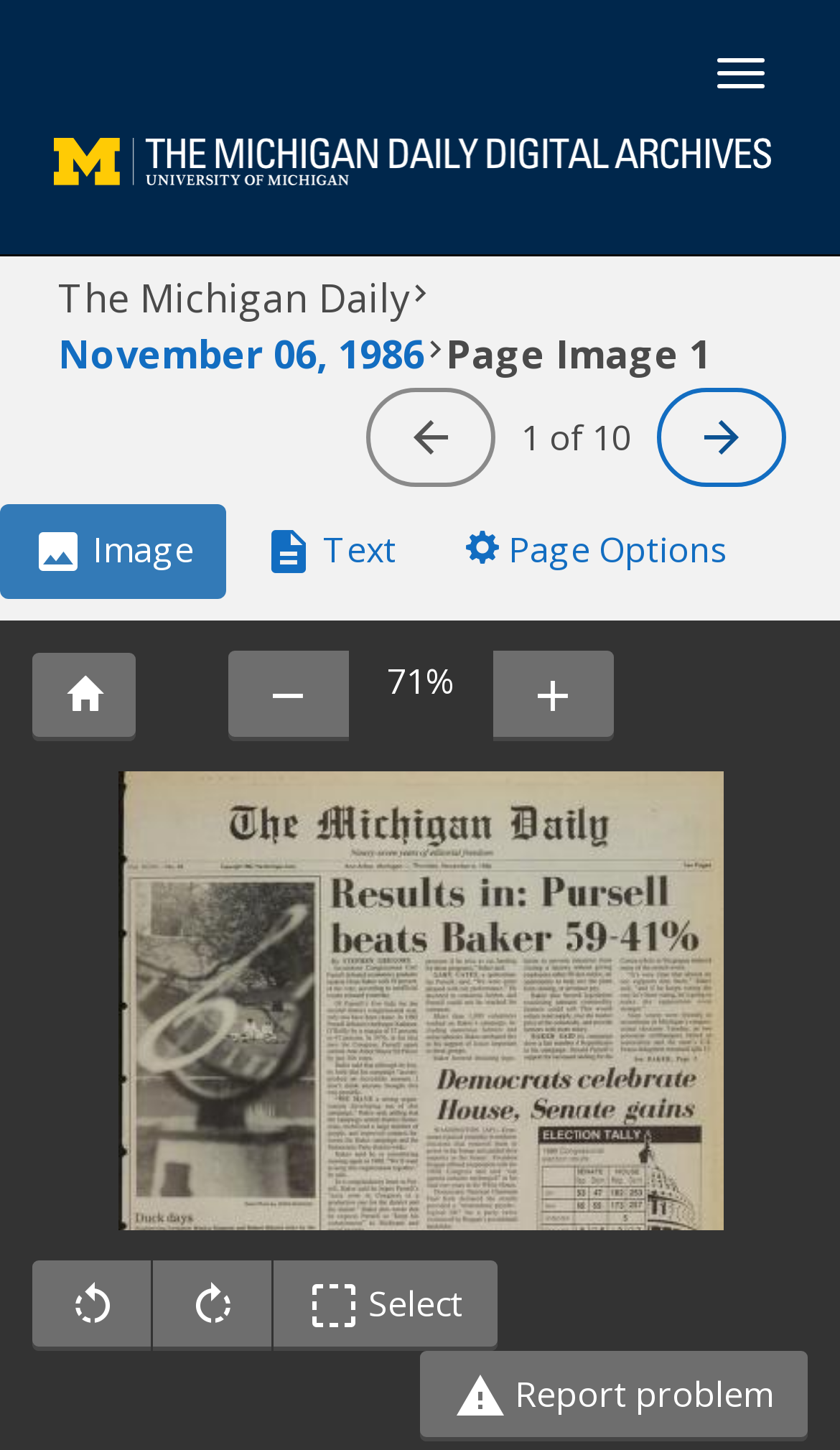Find the bounding box coordinates for the area that must be clicked to perform this action: "Zoom in".

[0.586, 0.449, 0.729, 0.512]